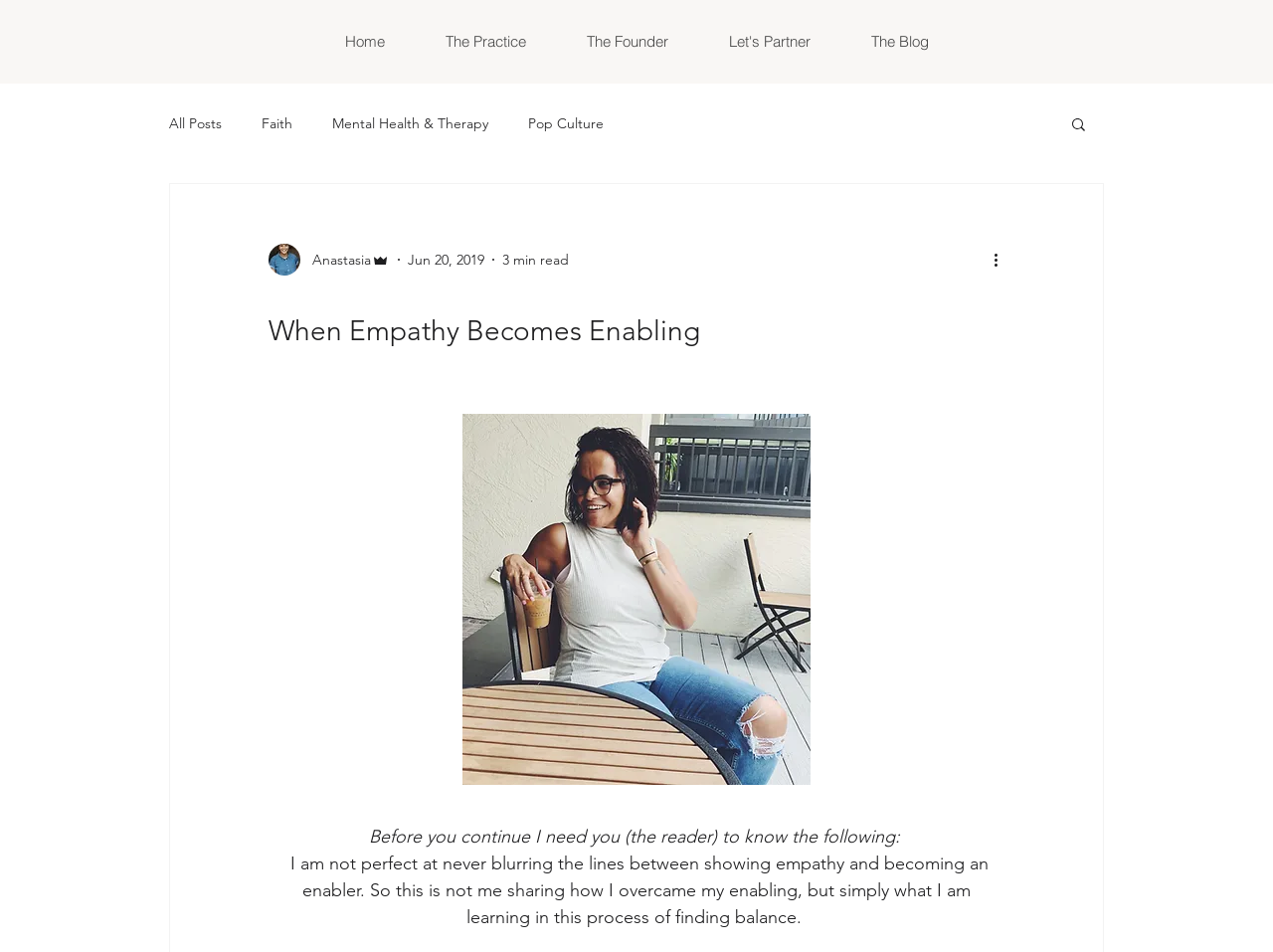Indicate the bounding box coordinates of the element that needs to be clicked to satisfy the following instruction: "read more about the founder". The coordinates should be four float numbers between 0 and 1, i.e., [left, top, right, bottom].

[0.437, 0.025, 0.548, 0.062]